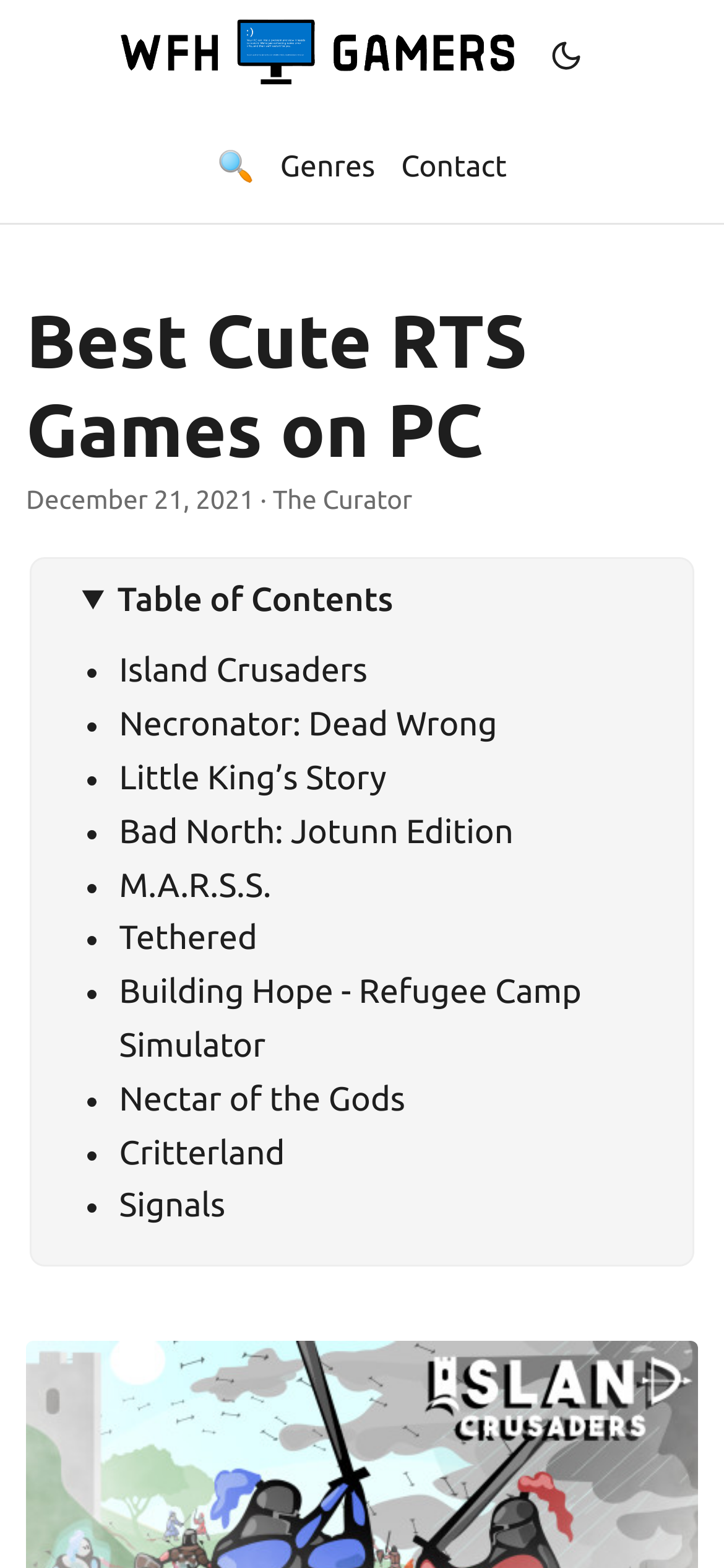Respond with a single word or phrase to the following question: How many games are listed on this webpage?

12